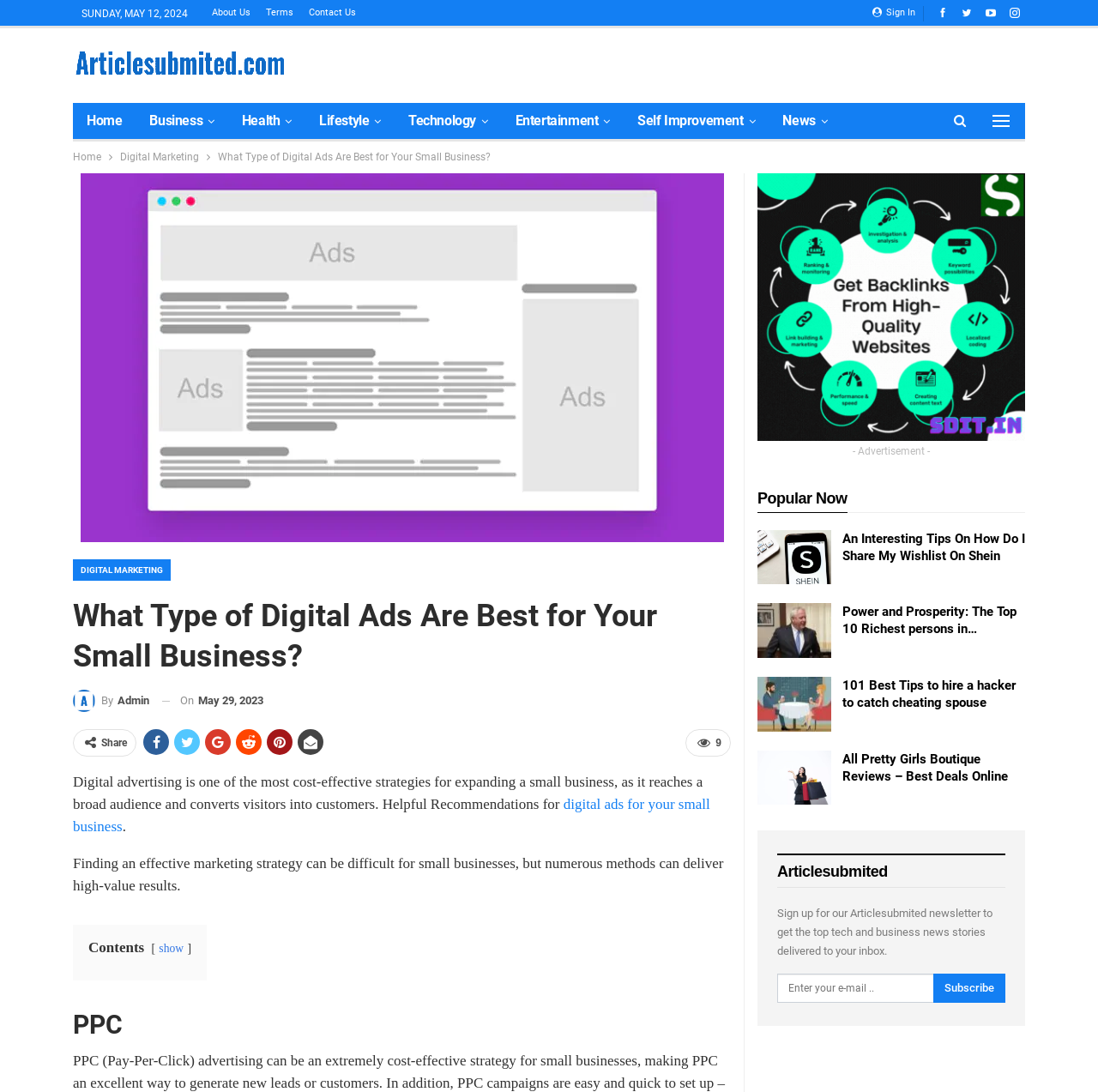Using the given description, provide the bounding box coordinates formatted as (top-left x, top-left y, bottom-right x, bottom-right y), with all values being floating point numbers between 0 and 1. Description: REQUEST TAX RECIEPTS

None